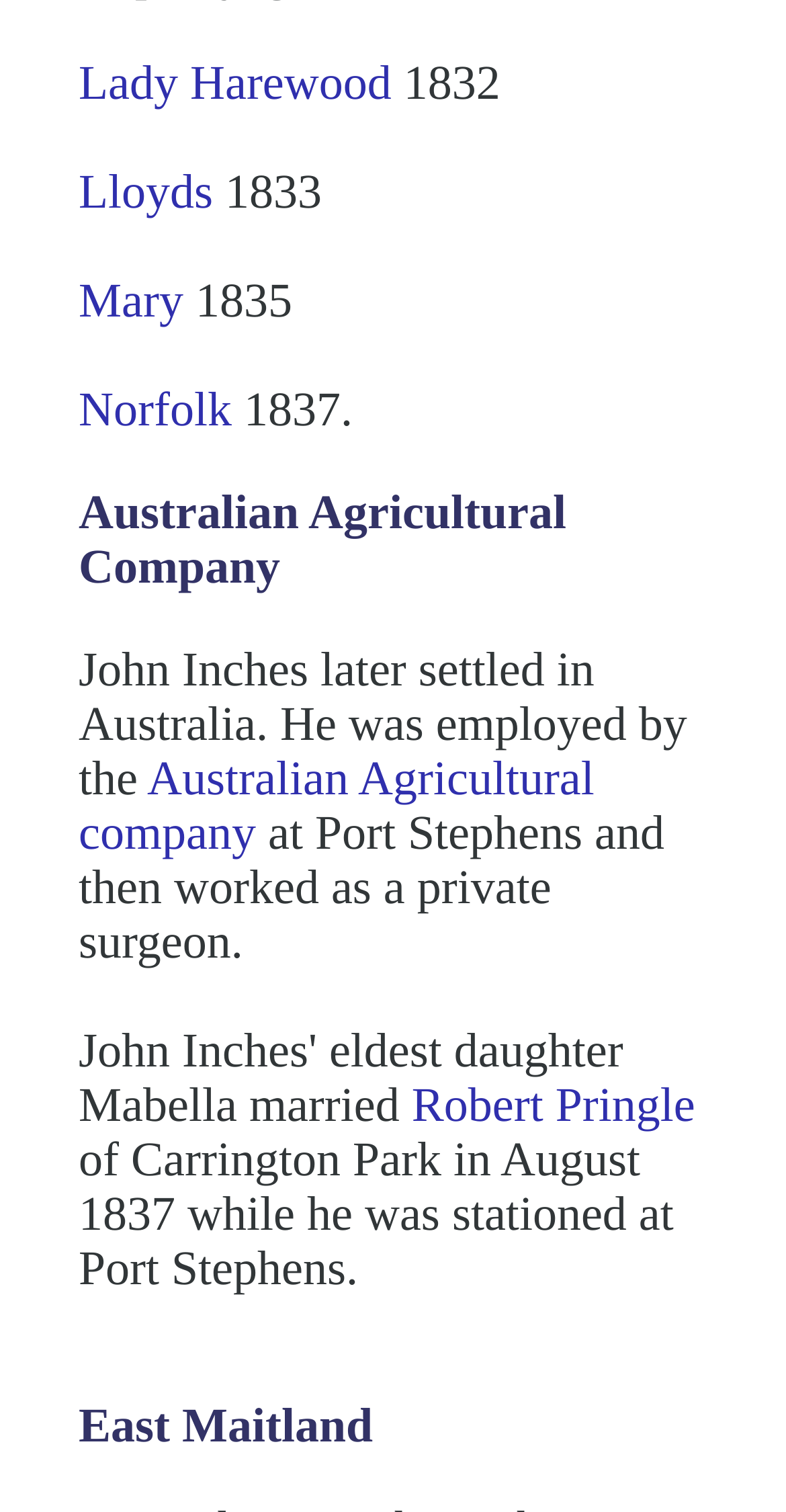Provide a one-word or one-phrase answer to the question:
What is the name of the place where John Inches worked as a private surgeon?

Port Stephens